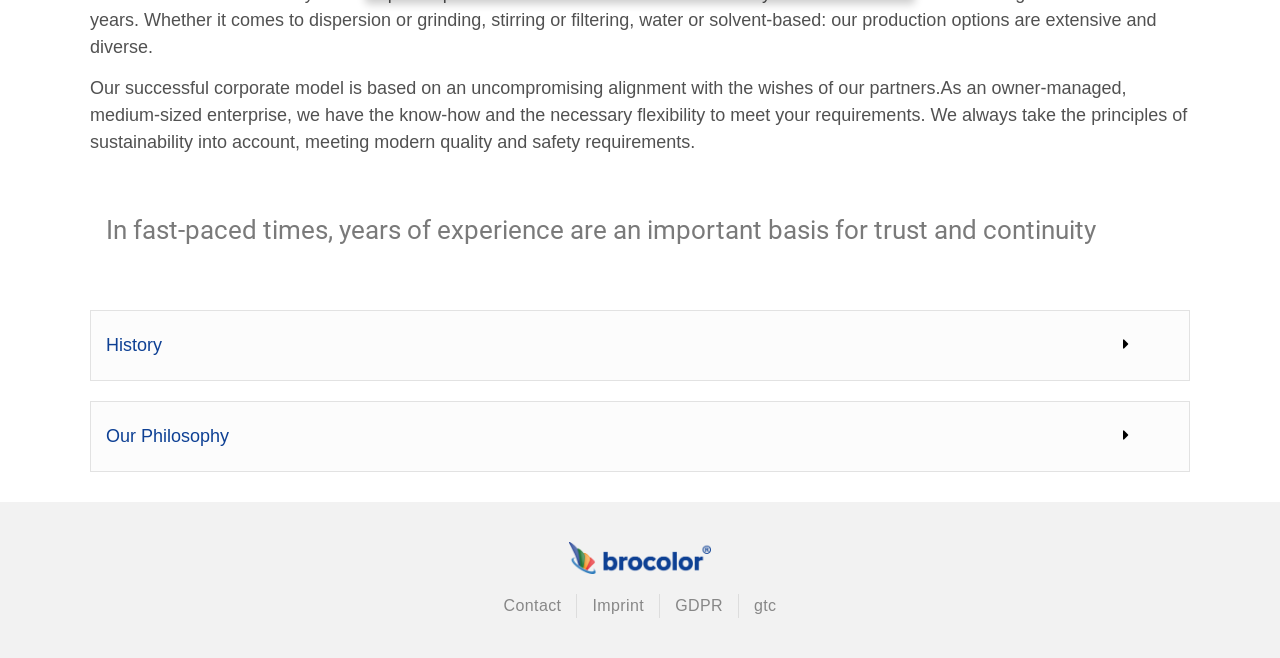Identify the bounding box coordinates for the UI element described as follows: Related Names. Use the format (top-left x, top-left y, bottom-right x, bottom-right y) and ensure all values are floating point numbers between 0 and 1.

None